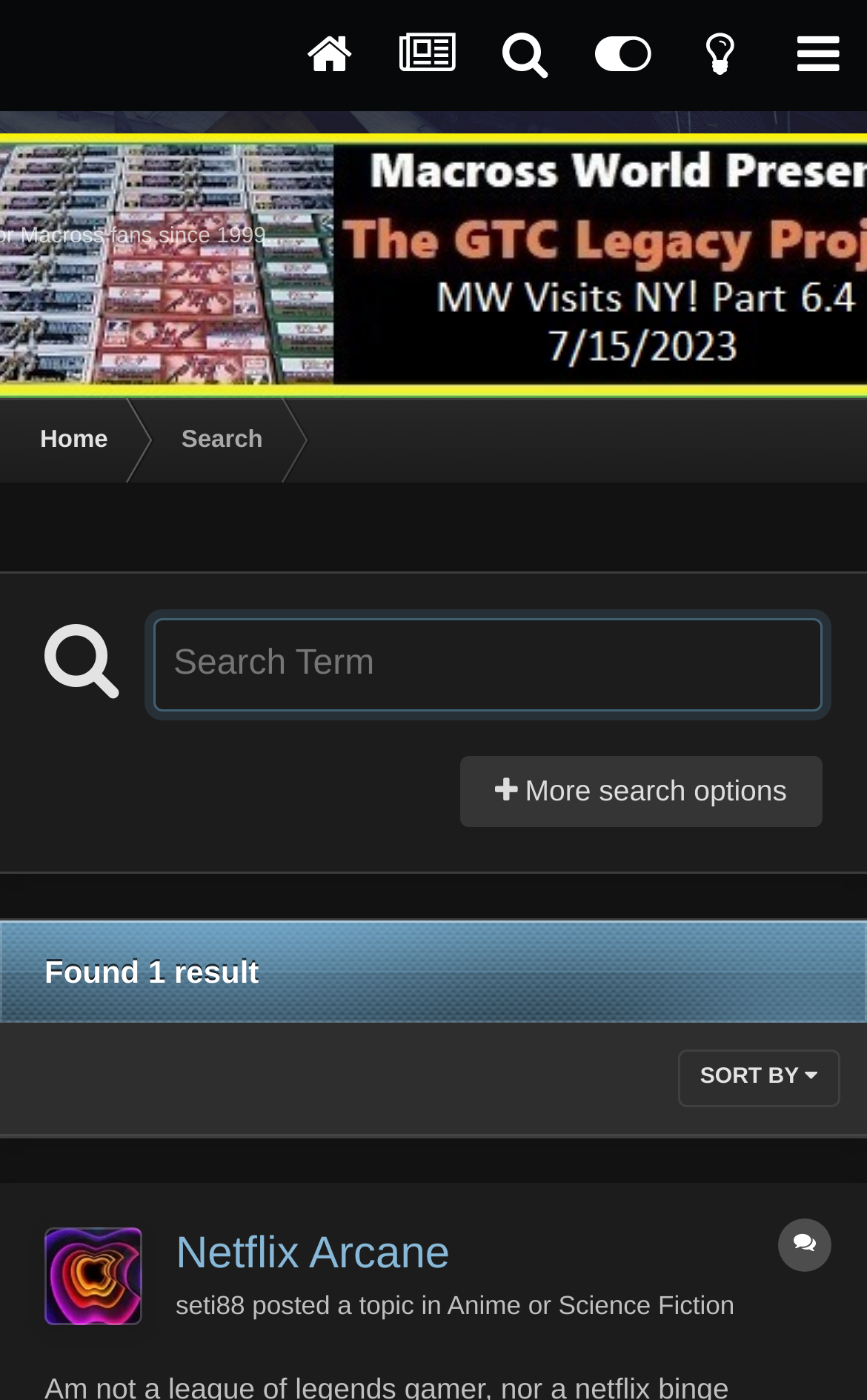Generate a thorough caption that explains the contents of the webpage.

This webpage is a forum page showing search results for the tag "steampunk" on Macross World Forums. At the top, there are five icons, each a link, aligned horizontally. Below these icons, there is a navigation menu with links to "Home" and "Search". 

To the right of the navigation menu, there is a search bar with a textbox labeled "Search Term" and a button with a search icon. Below the search bar, there is a link to "More search options". 

The main content of the page starts with a message "Found 1 result" and a link to sort the results. Below this, there is a topic titled "Netflix Arcane" with an image and a link to the topic. The topic is posted in the "Anime or Science Fiction" category, and this category is also a link.